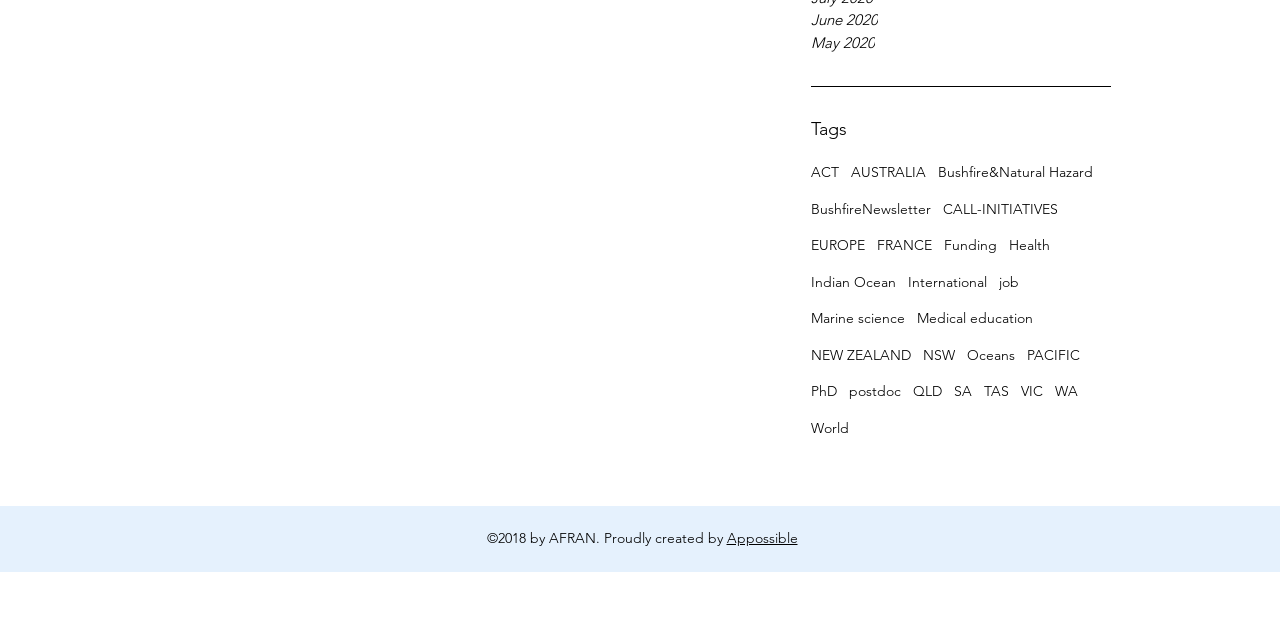Please identify the bounding box coordinates of the element on the webpage that should be clicked to follow this instruction: "Enter project details". The bounding box coordinates should be given as four float numbers between 0 and 1, formatted as [left, top, right, bottom].

None